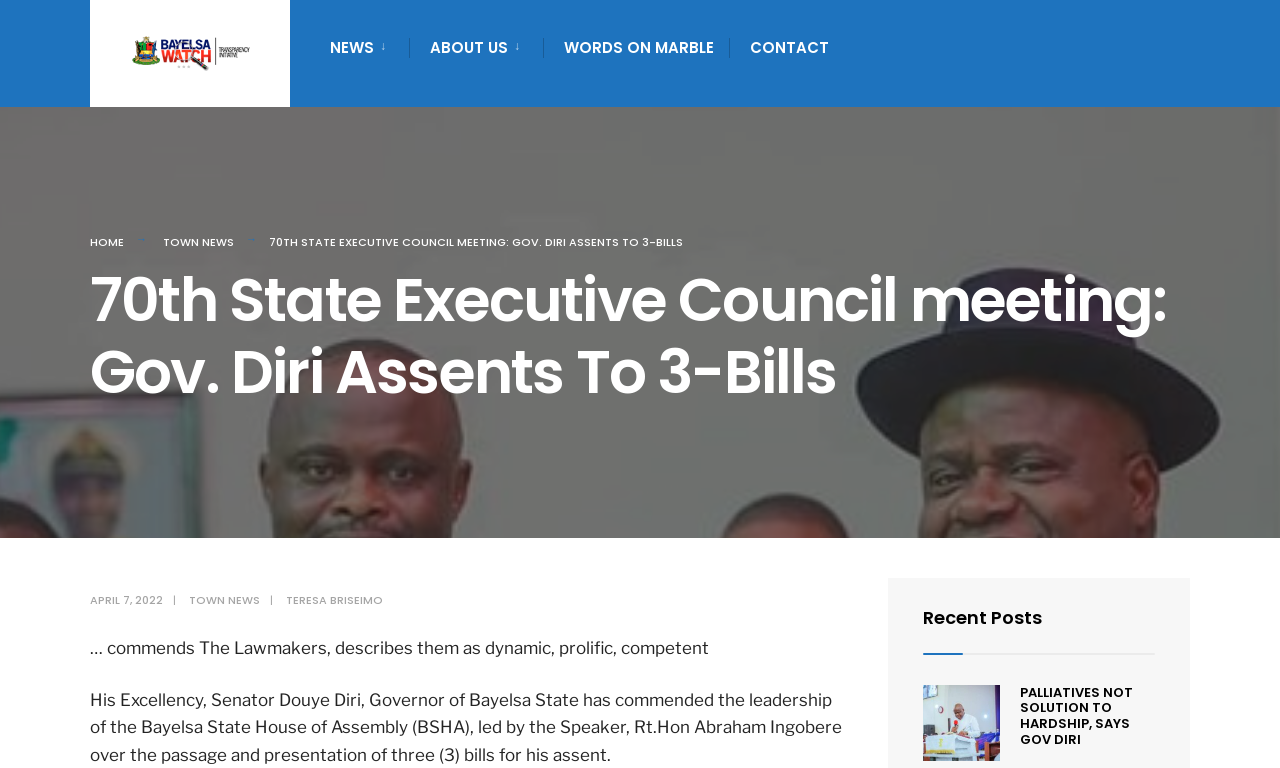Based on the element description PDF Filer, identify the bounding box of the UI element in the given webpage screenshot. The coordinates should be in the format (top-left x, top-left y, bottom-right x, bottom-right y) and must be between 0 and 1.

None